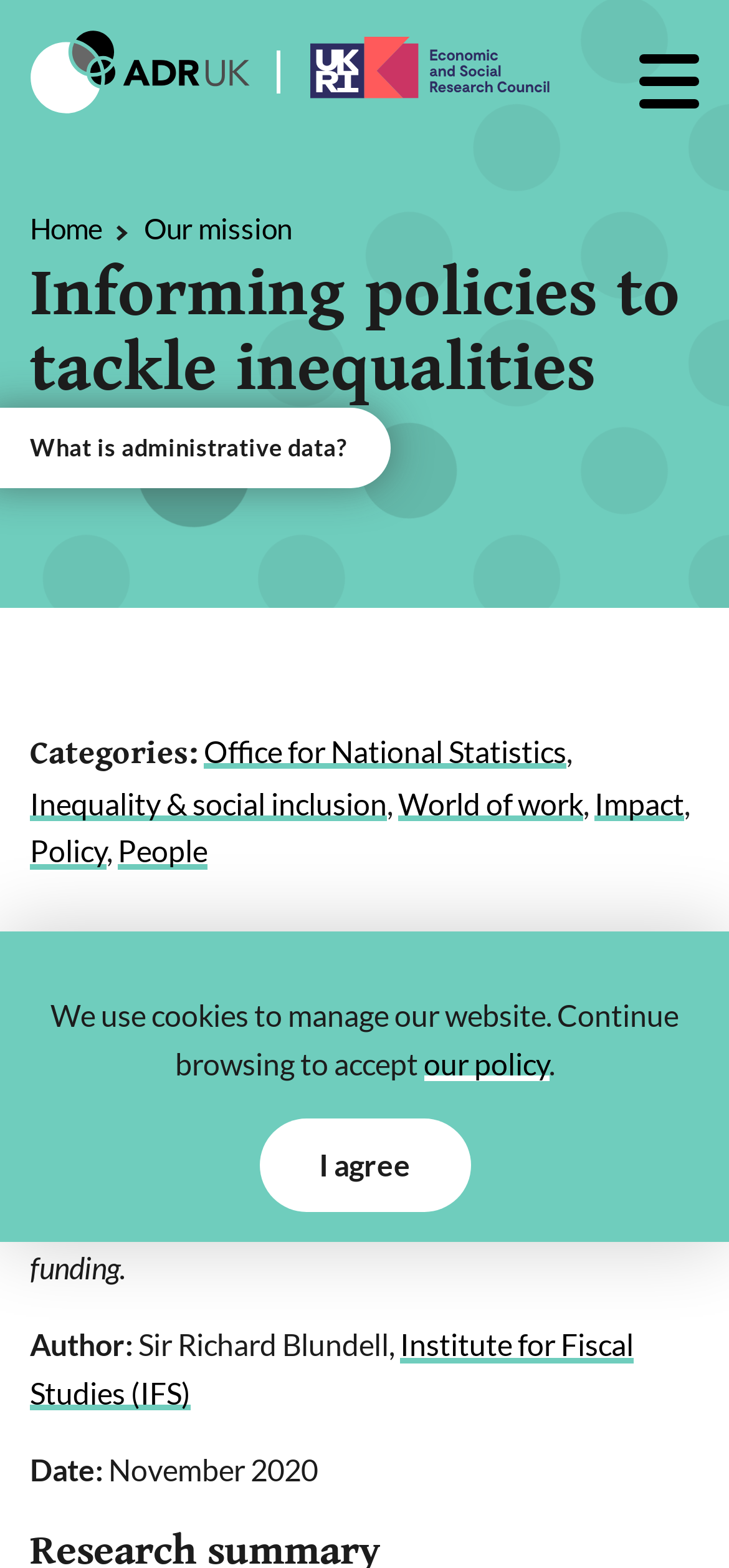Identify the bounding box for the given UI element using the description provided. Coordinates should be in the format (top-left x, top-left y, bottom-right x, bottom-right y) and must be between 0 and 1. Here is the description: Working with researchers

[0.041, 0.577, 0.959, 0.644]